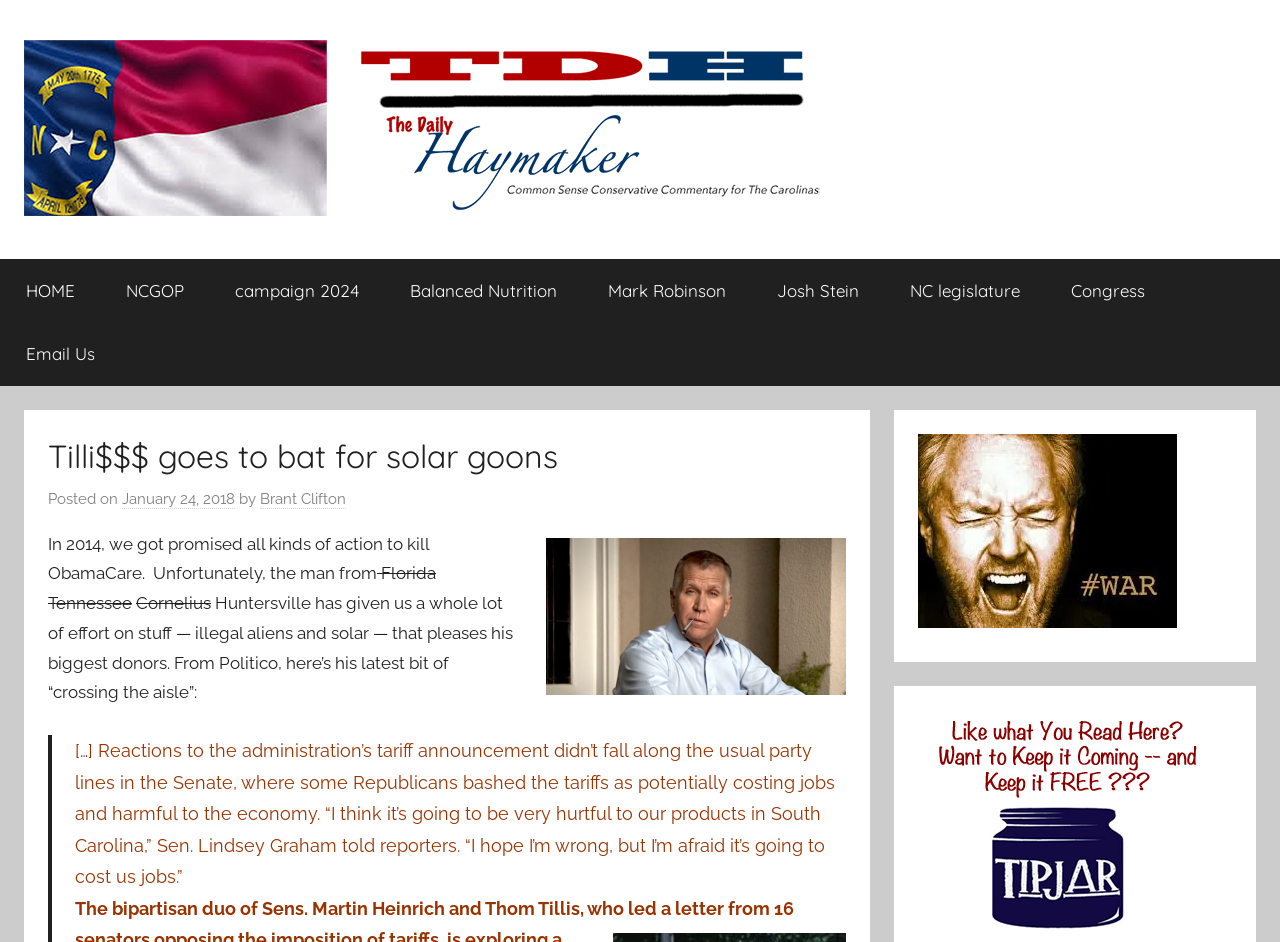Please determine the bounding box coordinates of the element's region to click in order to carry out the following instruction: "Click on the 'January 24, 2018' link". The coordinates should be four float numbers between 0 and 1, i.e., [left, top, right, bottom].

[0.095, 0.52, 0.184, 0.541]